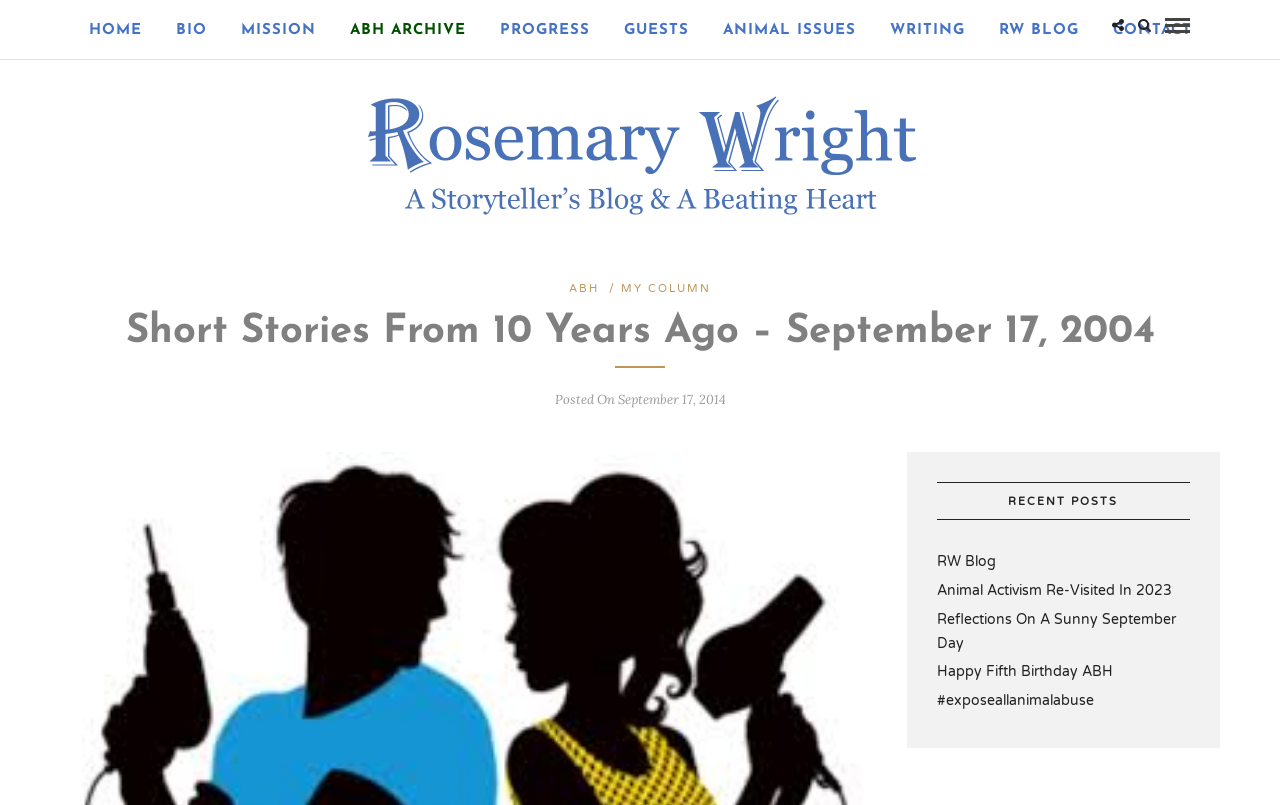Please determine the bounding box coordinates of the element's region to click in order to carry out the following instruction: "read recent posts". The coordinates should be four float numbers between 0 and 1, i.e., [left, top, right, bottom].

[0.732, 0.598, 0.93, 0.646]